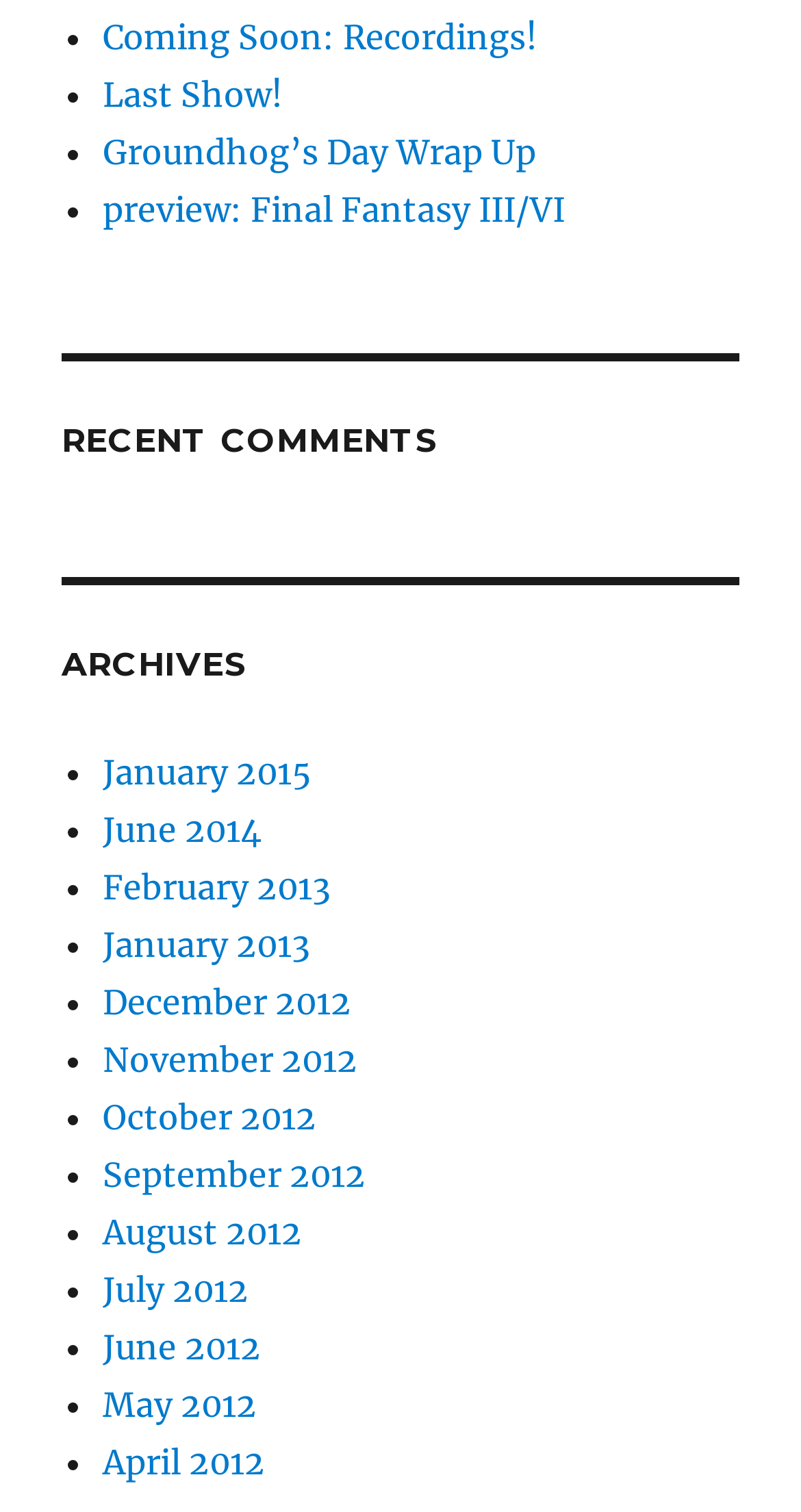Locate the bounding box coordinates of the element you need to click to accomplish the task described by this instruction: "View 'Last Show!' page".

[0.128, 0.049, 0.354, 0.076]